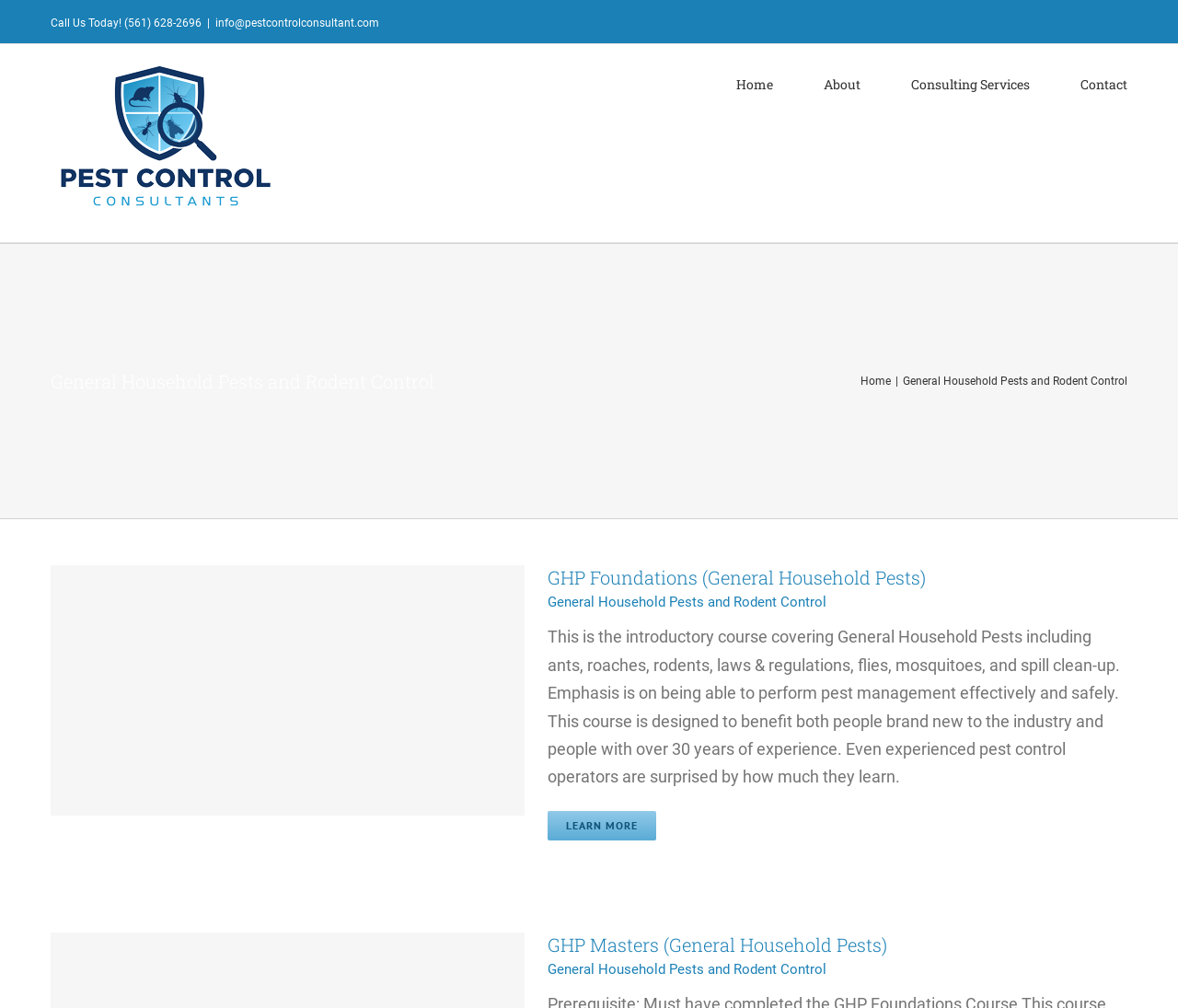Please give the bounding box coordinates of the area that should be clicked to fulfill the following instruction: "Send an email to the company". The coordinates should be in the format of four float numbers from 0 to 1, i.e., [left, top, right, bottom].

[0.183, 0.016, 0.322, 0.029]